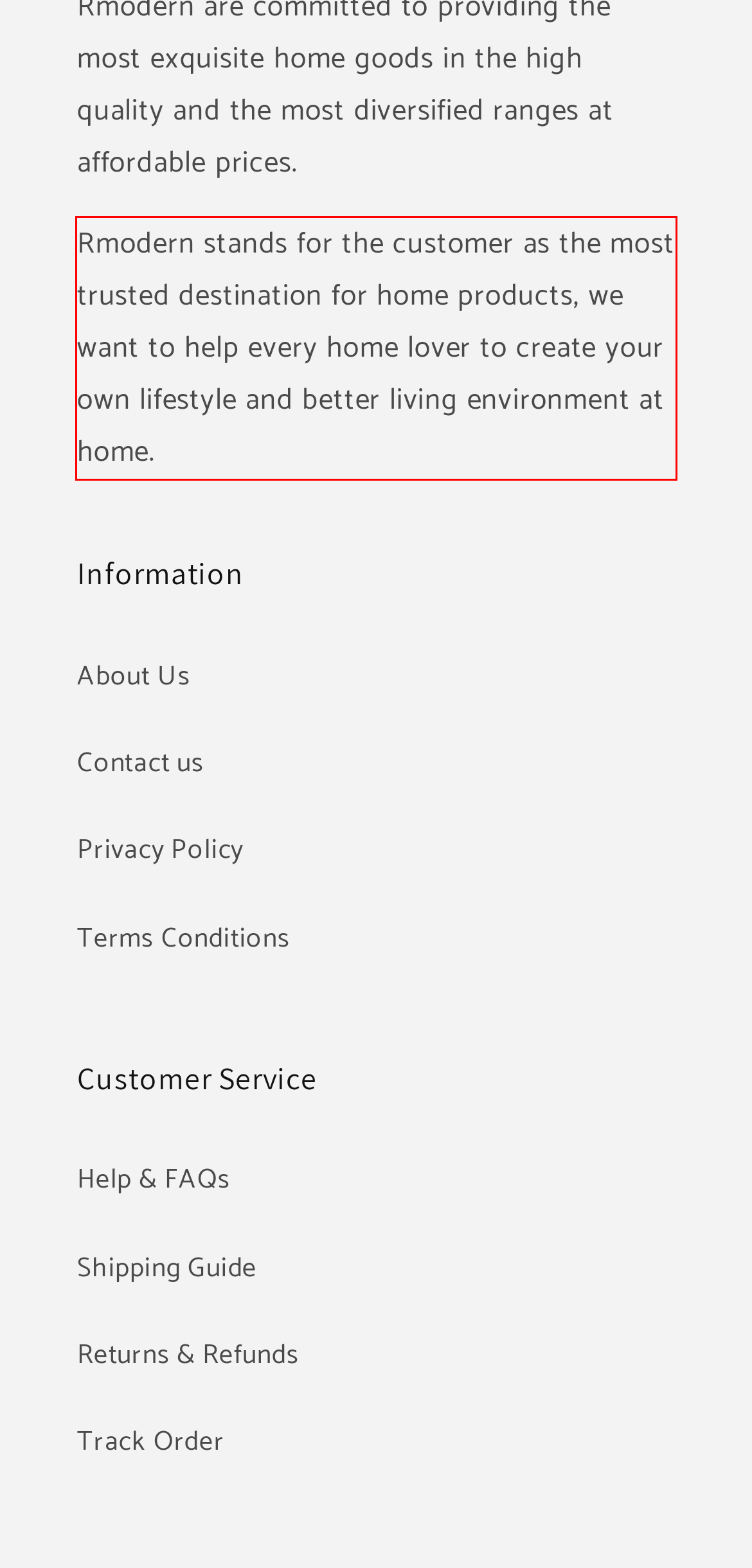By examining the provided screenshot of a webpage, recognize the text within the red bounding box and generate its text content.

Rmodern stands for the customer as the most trusted destination for home products, we want to help every home lover to create your own lifestyle and better living environment at home.